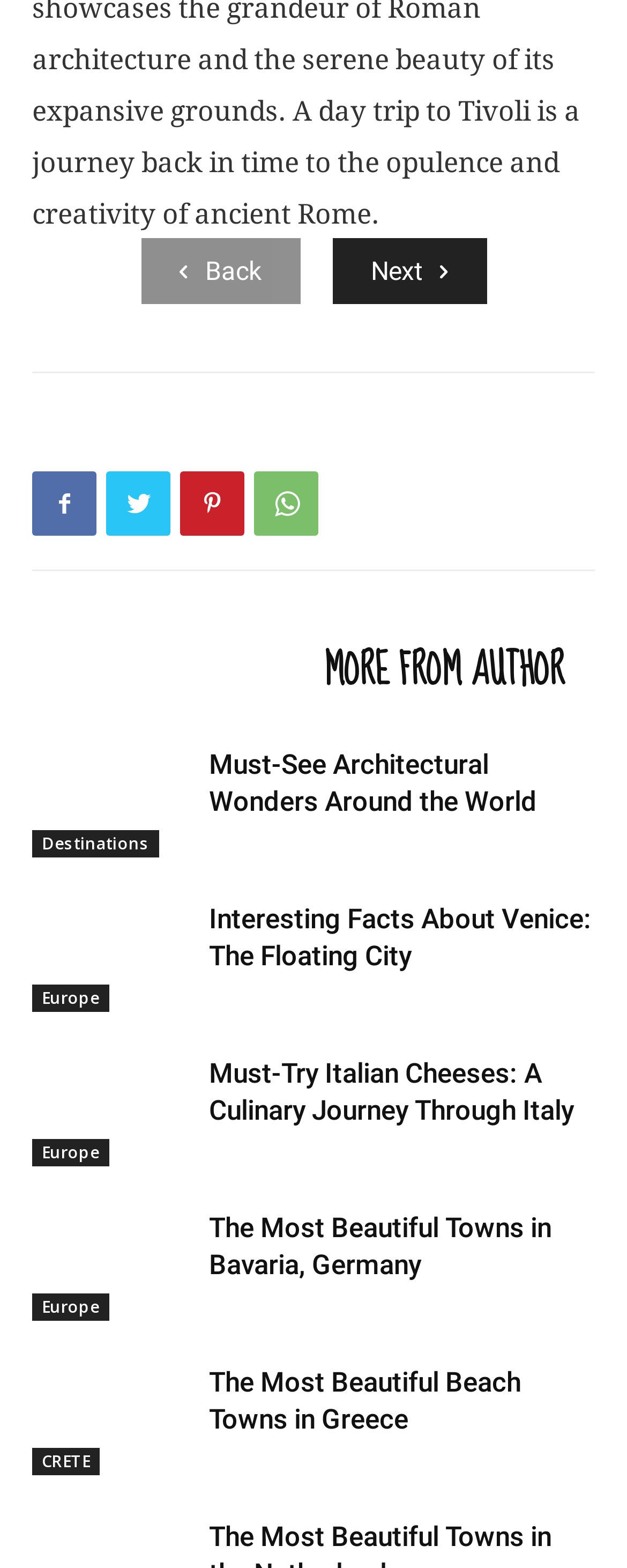Locate the bounding box coordinates of the area you need to click to fulfill this instruction: 'View next page'. The coordinates must be in the form of four float numbers ranging from 0 to 1: [left, top, right, bottom].

[0.529, 0.152, 0.776, 0.194]